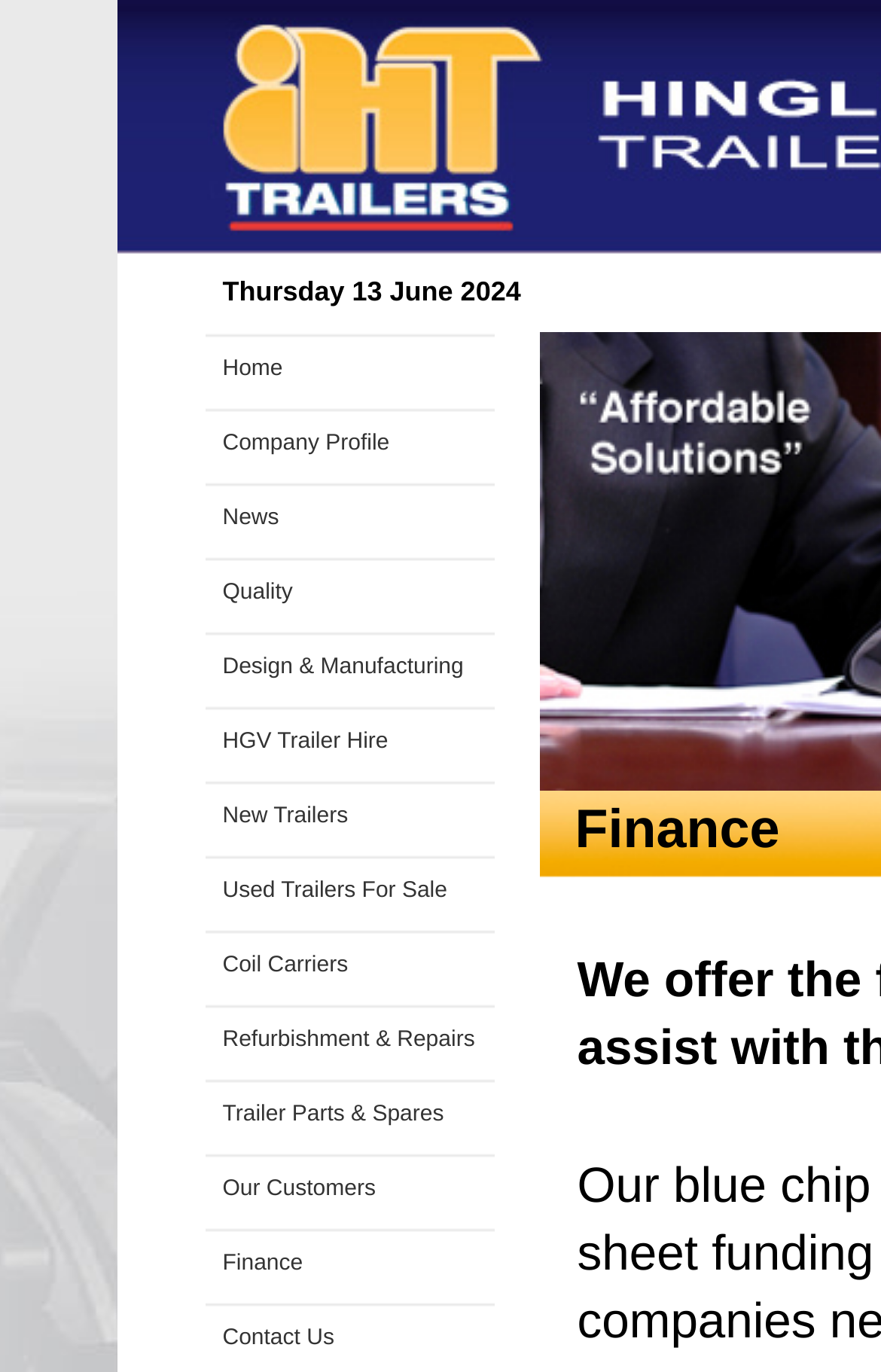What is the date displayed on the webpage? Please answer the question using a single word or phrase based on the image.

Thursday 13 June 2024